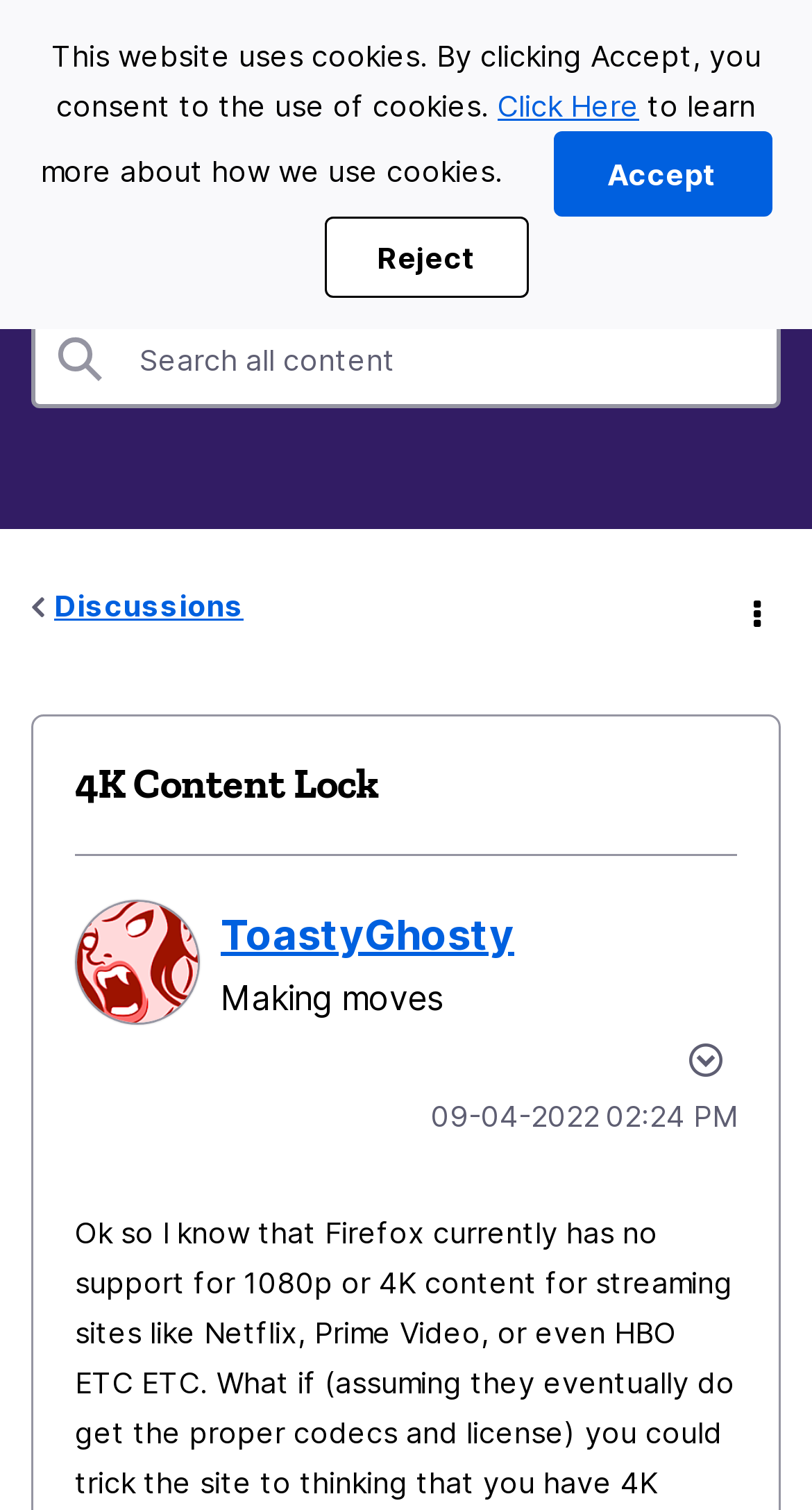Find and indicate the bounding box coordinates of the region you should select to follow the given instruction: "Browse".

[0.051, 0.041, 0.144, 0.091]